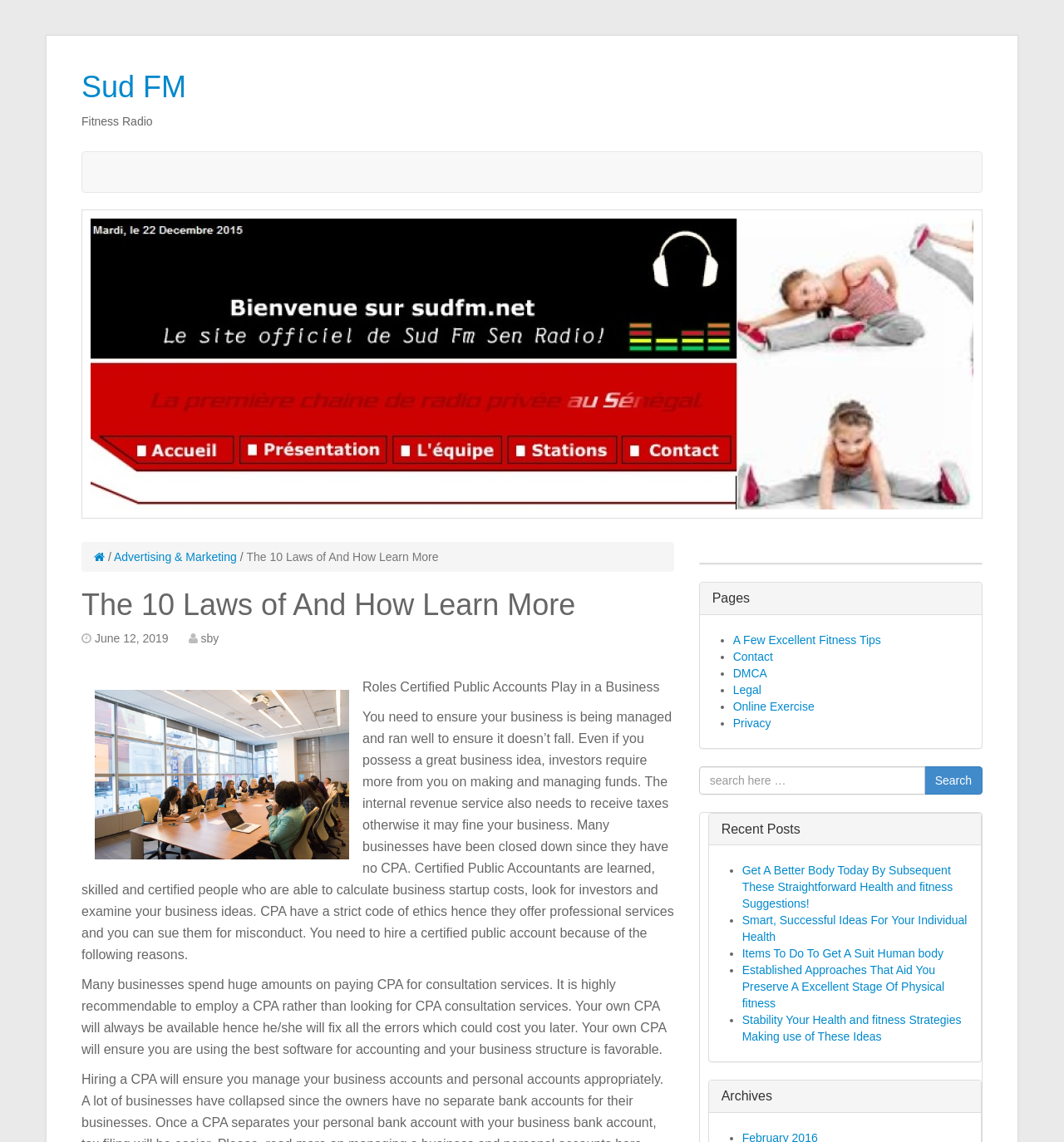Show the bounding box coordinates of the region that should be clicked to follow the instruction: "Click the 'MB+M logo' link."

None